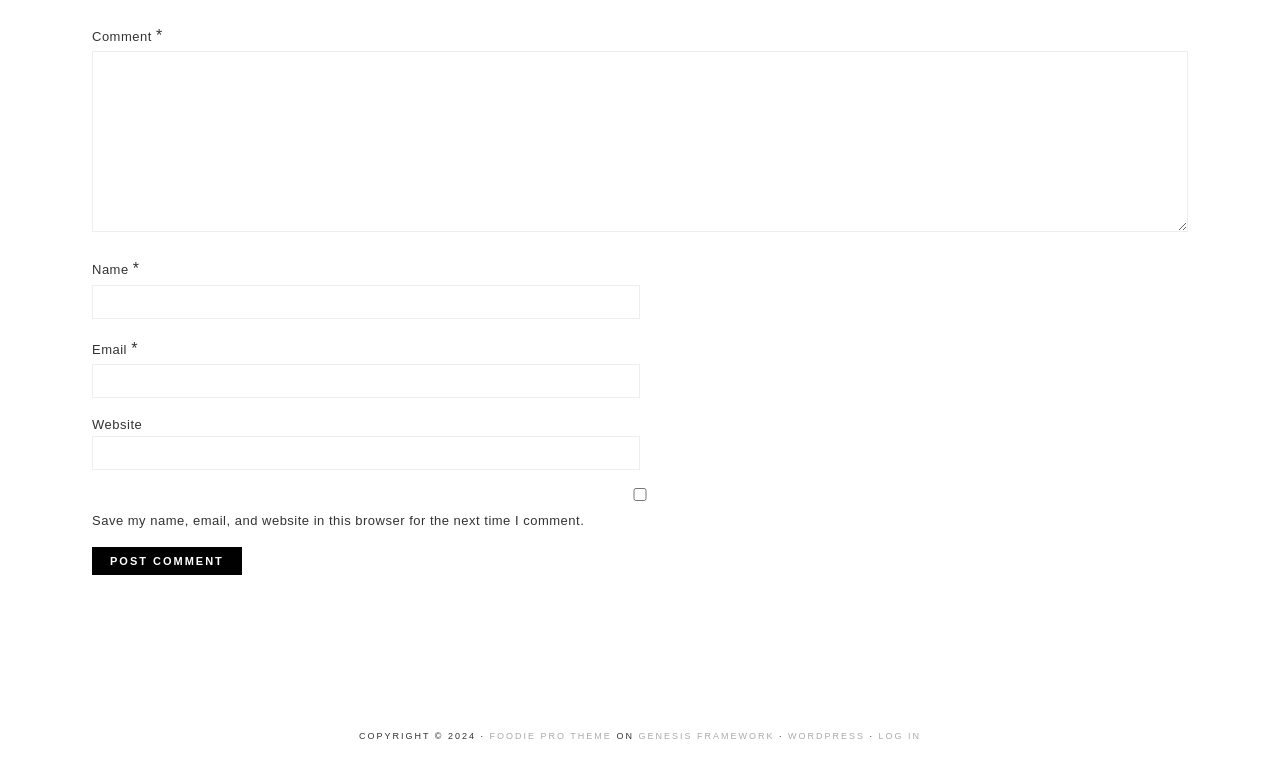Identify the bounding box coordinates for the element you need to click to achieve the following task: "Type your name". Provide the bounding box coordinates as four float numbers between 0 and 1, in the form [left, top, right, bottom].

[0.072, 0.369, 0.5, 0.413]